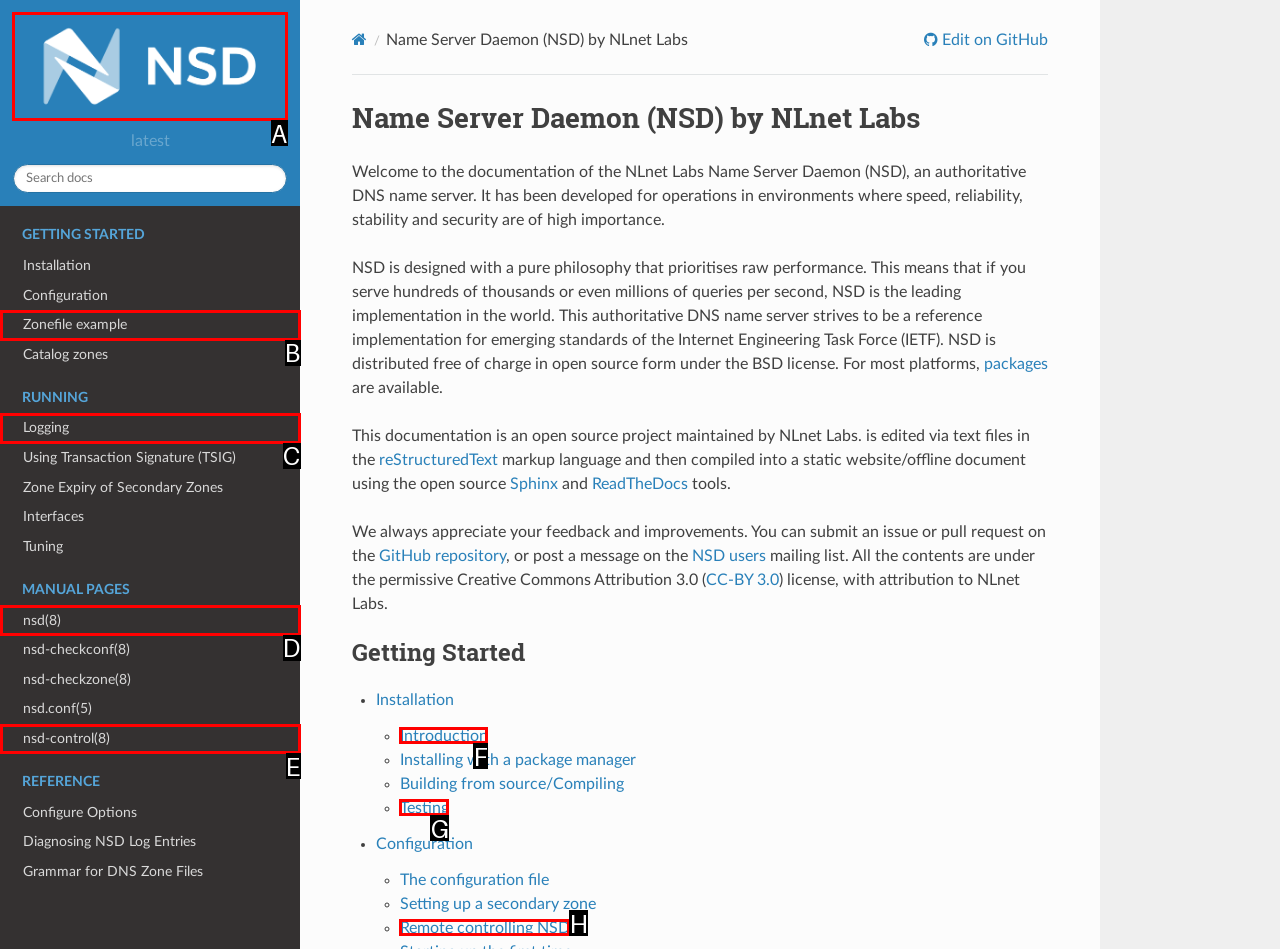Determine the option that best fits the description: Logging
Reply with the letter of the correct option directly.

C